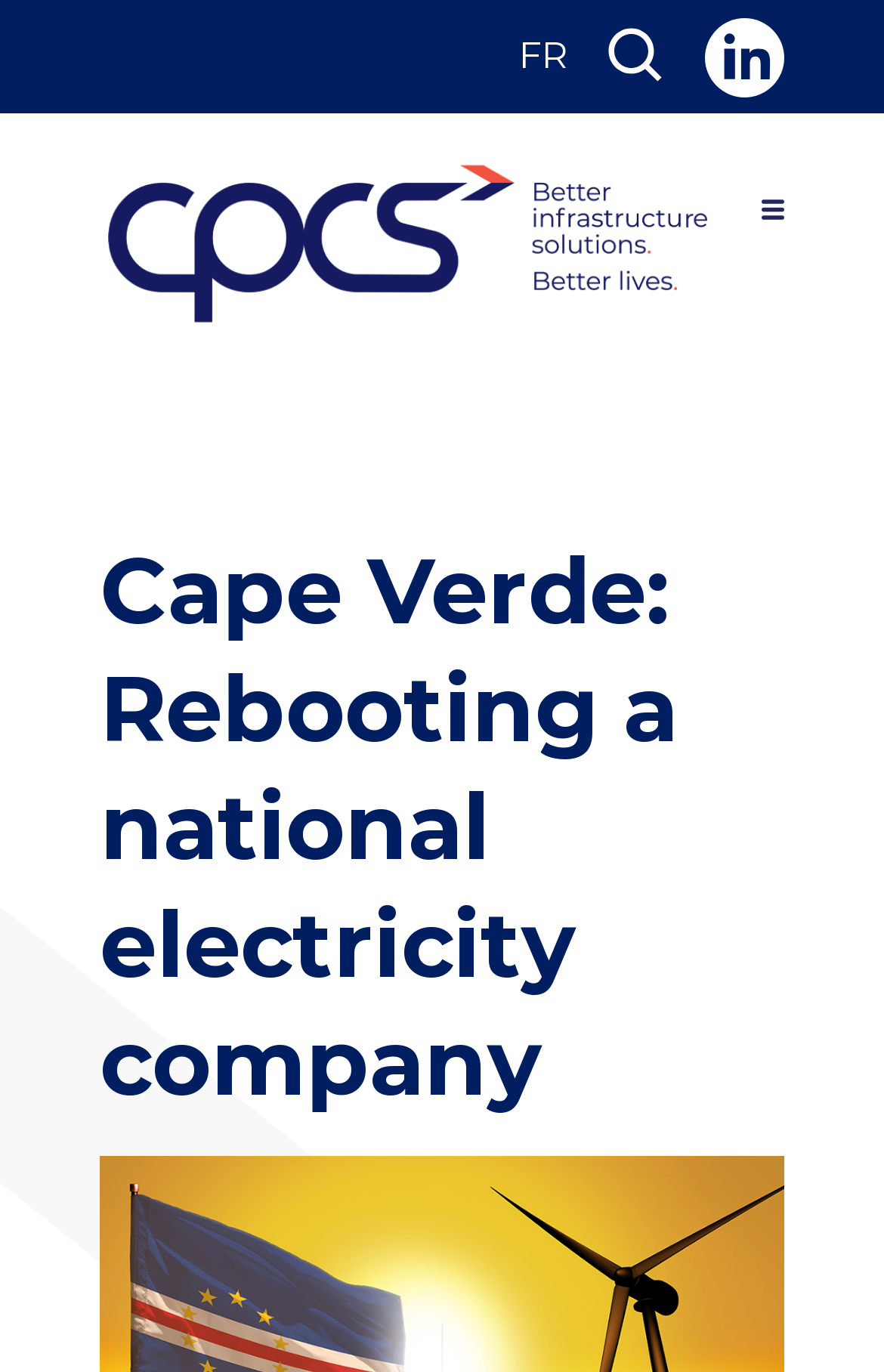Identify the bounding box coordinates for the UI element described as: "parent_node: FR".

[0.797, 0.012, 0.887, 0.07]